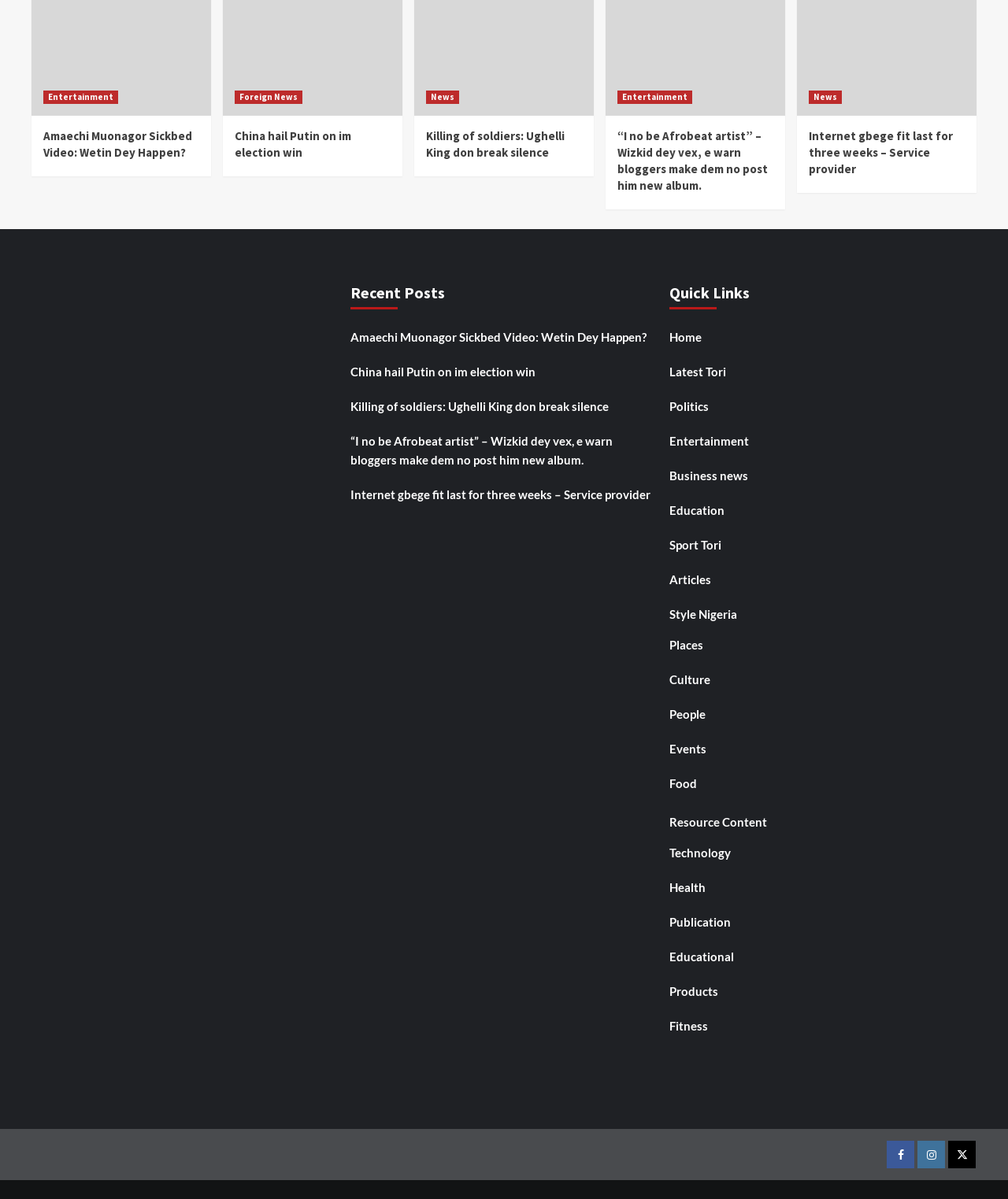How many categories are listed under 'Quick Links'?
Provide a short answer using one word or a brief phrase based on the image.

15